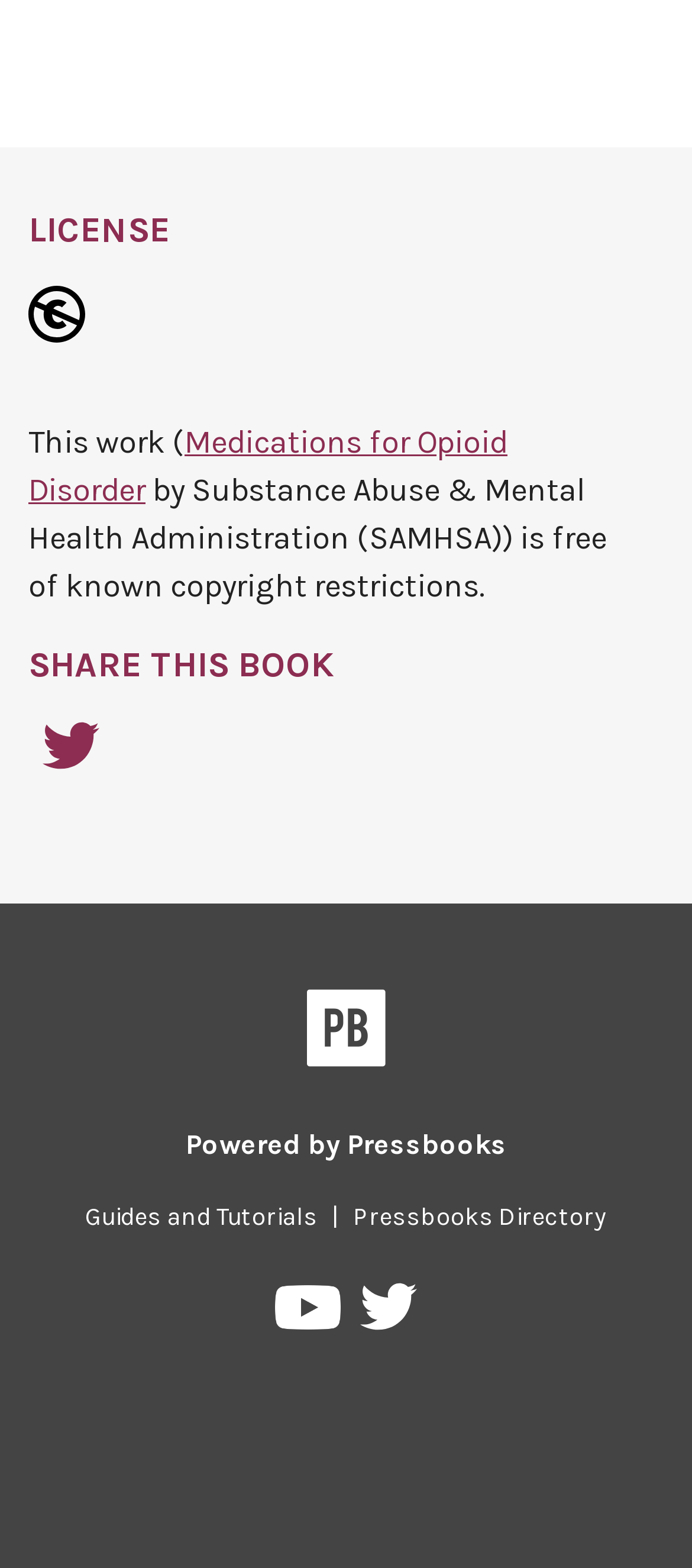What is the purpose of the 'SHARE THIS BOOK' section?
Based on the visual, give a brief answer using one word or a short phrase.

To share the book